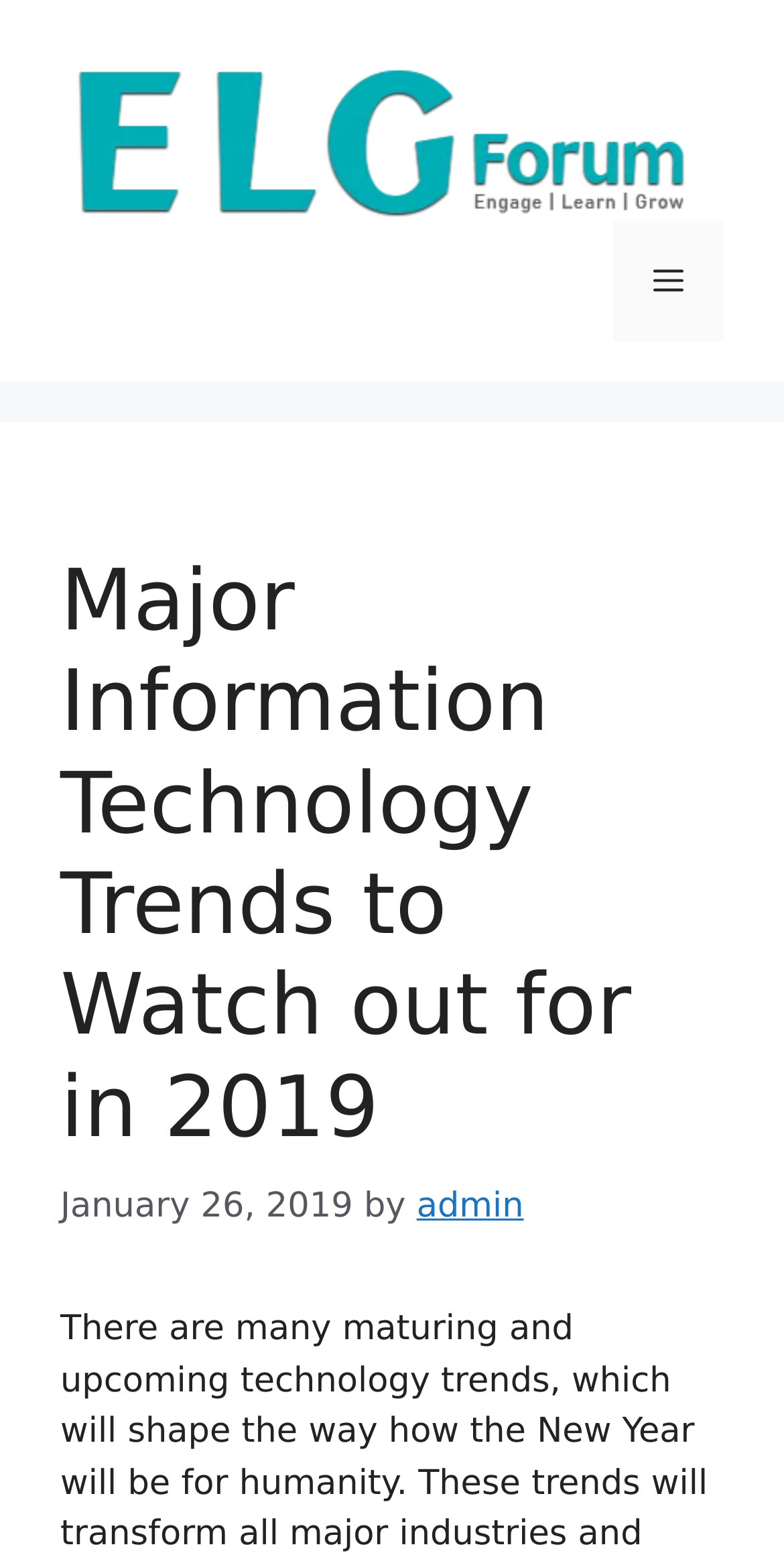Answer succinctly with a single word or phrase:
What is the name of the website?

ELG Forum